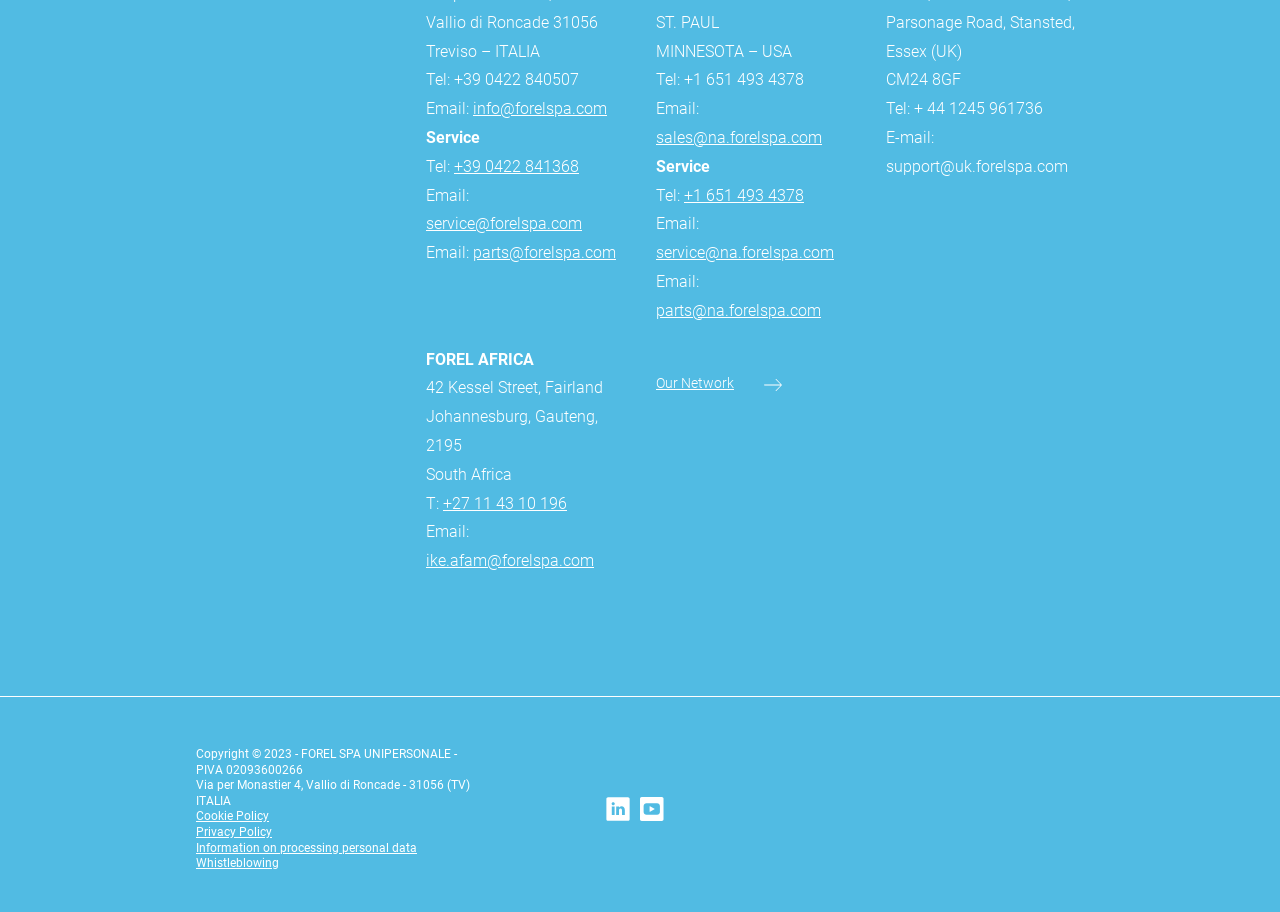Specify the bounding box coordinates of the element's region that should be clicked to achieve the following instruction: "Learn more about the company's network". The bounding box coordinates consist of four float numbers between 0 and 1, in the format [left, top, right, bottom].

[0.512, 0.412, 0.636, 0.429]